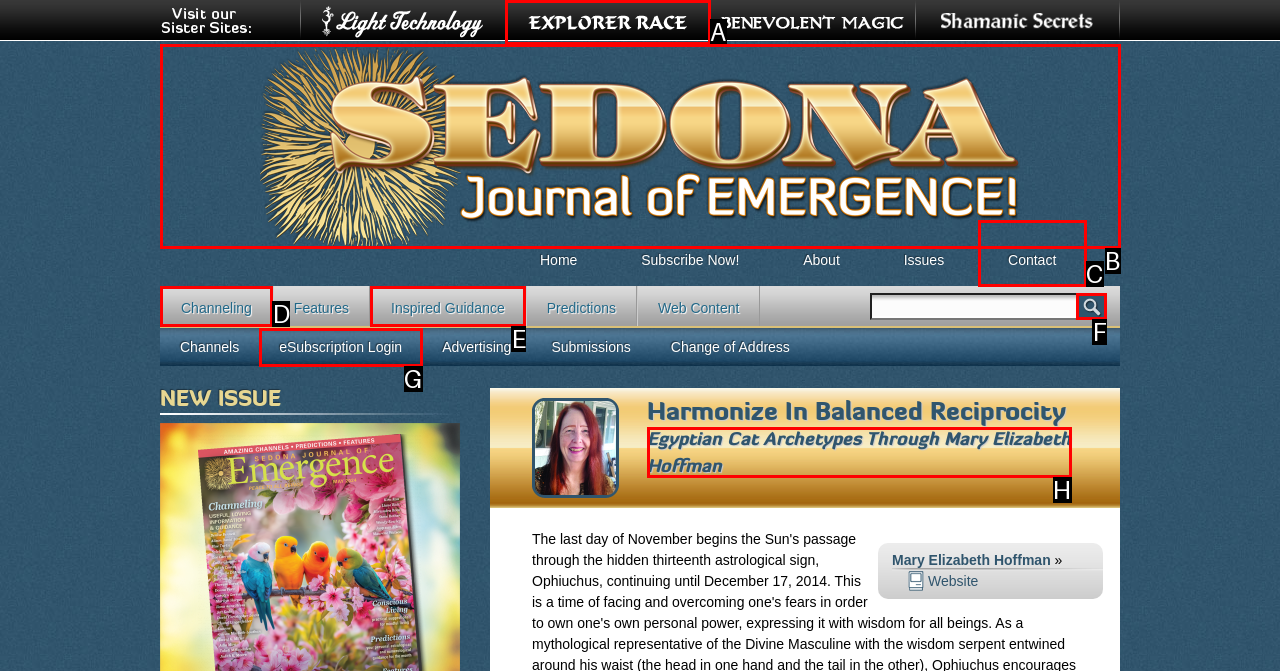Based on the element described as: Contact Us
Find and respond with the letter of the correct UI element.

None